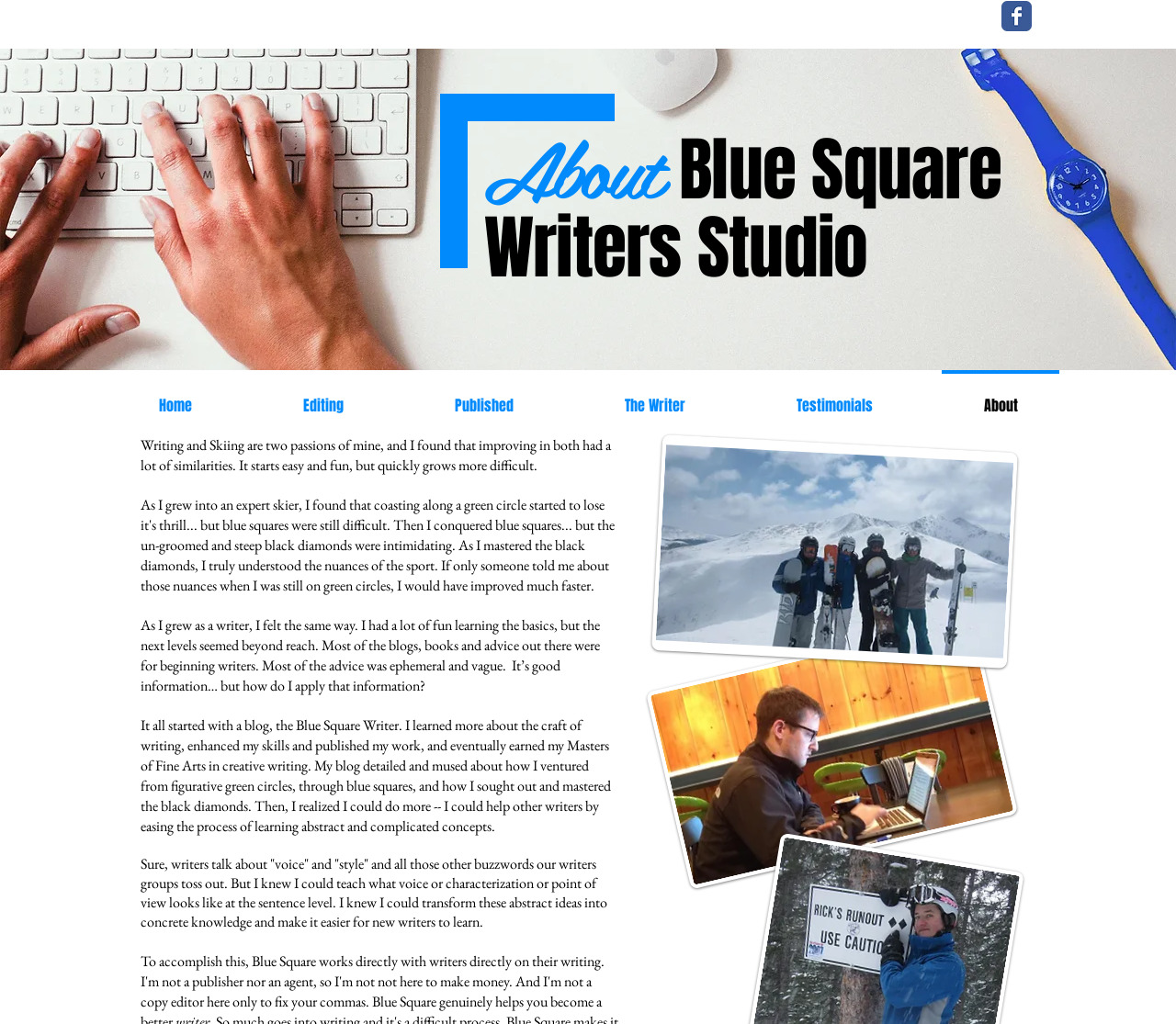Answer briefly with one word or phrase:
What is the name of the blog mentioned on the webpage?

Blue Square Writer